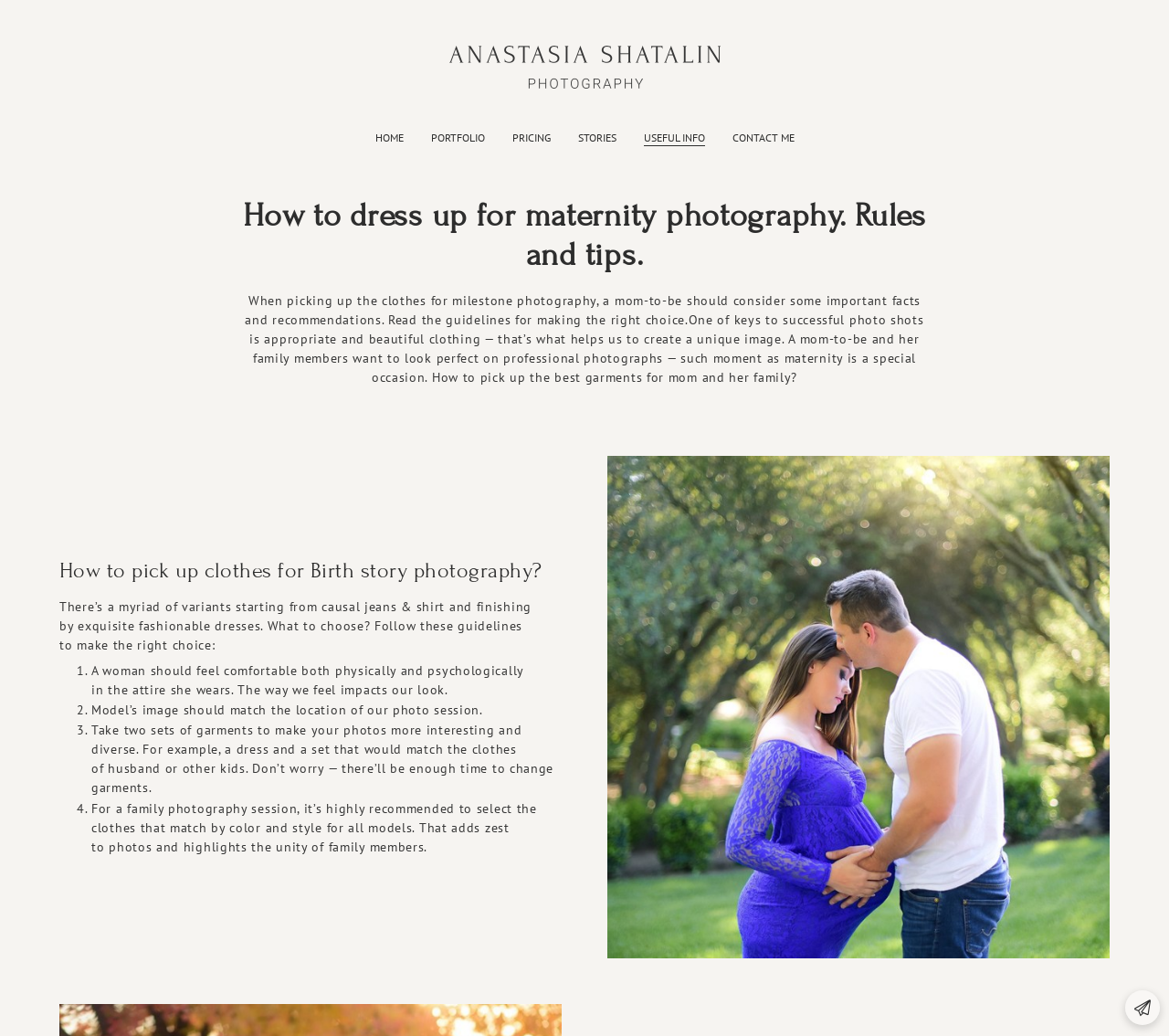How many sets of garments are recommended to bring?
Based on the image, respond with a single word or phrase.

Two